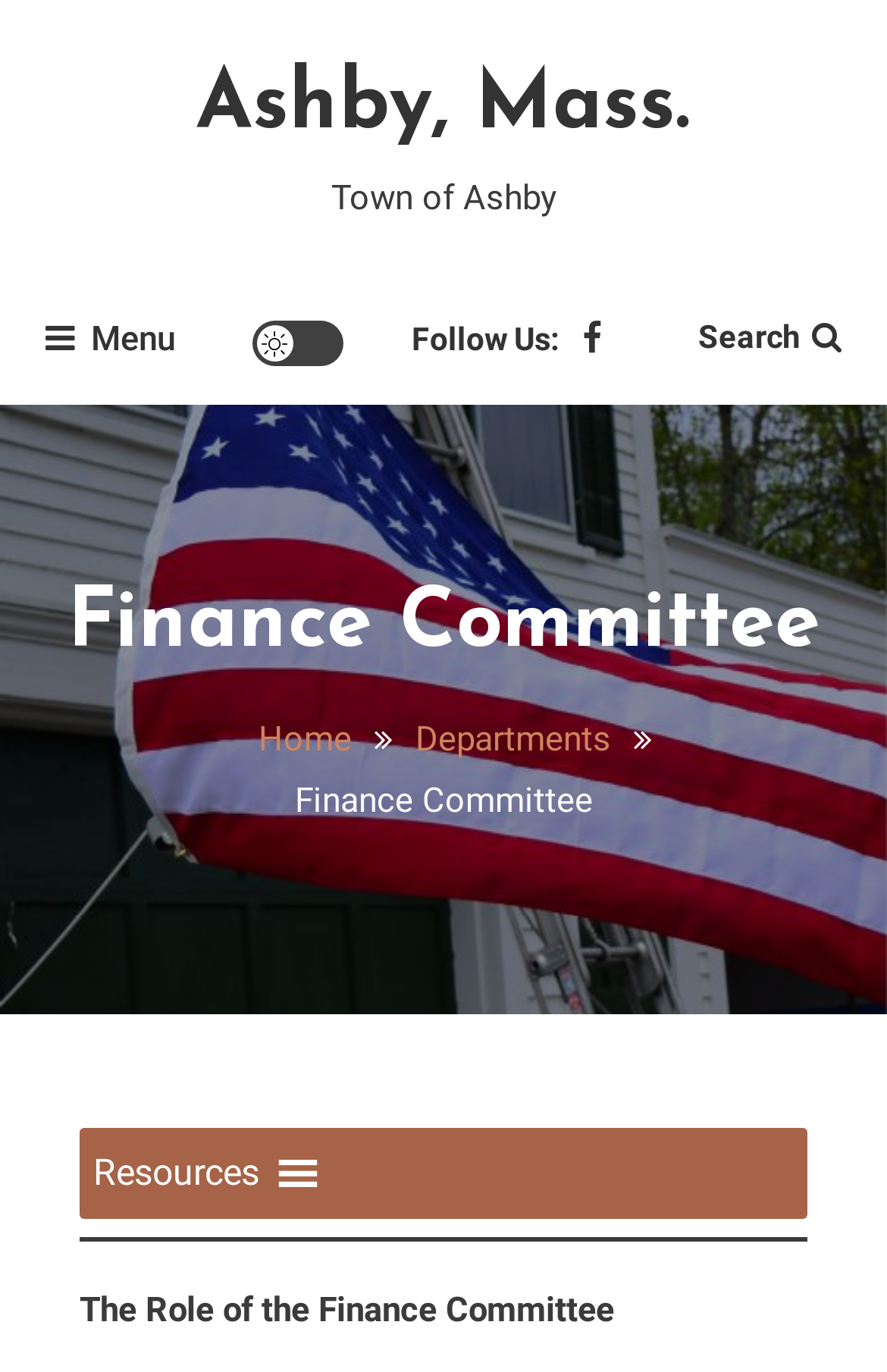What is the name of the town?
Answer the question based on the image using a single word or a brief phrase.

Ashby